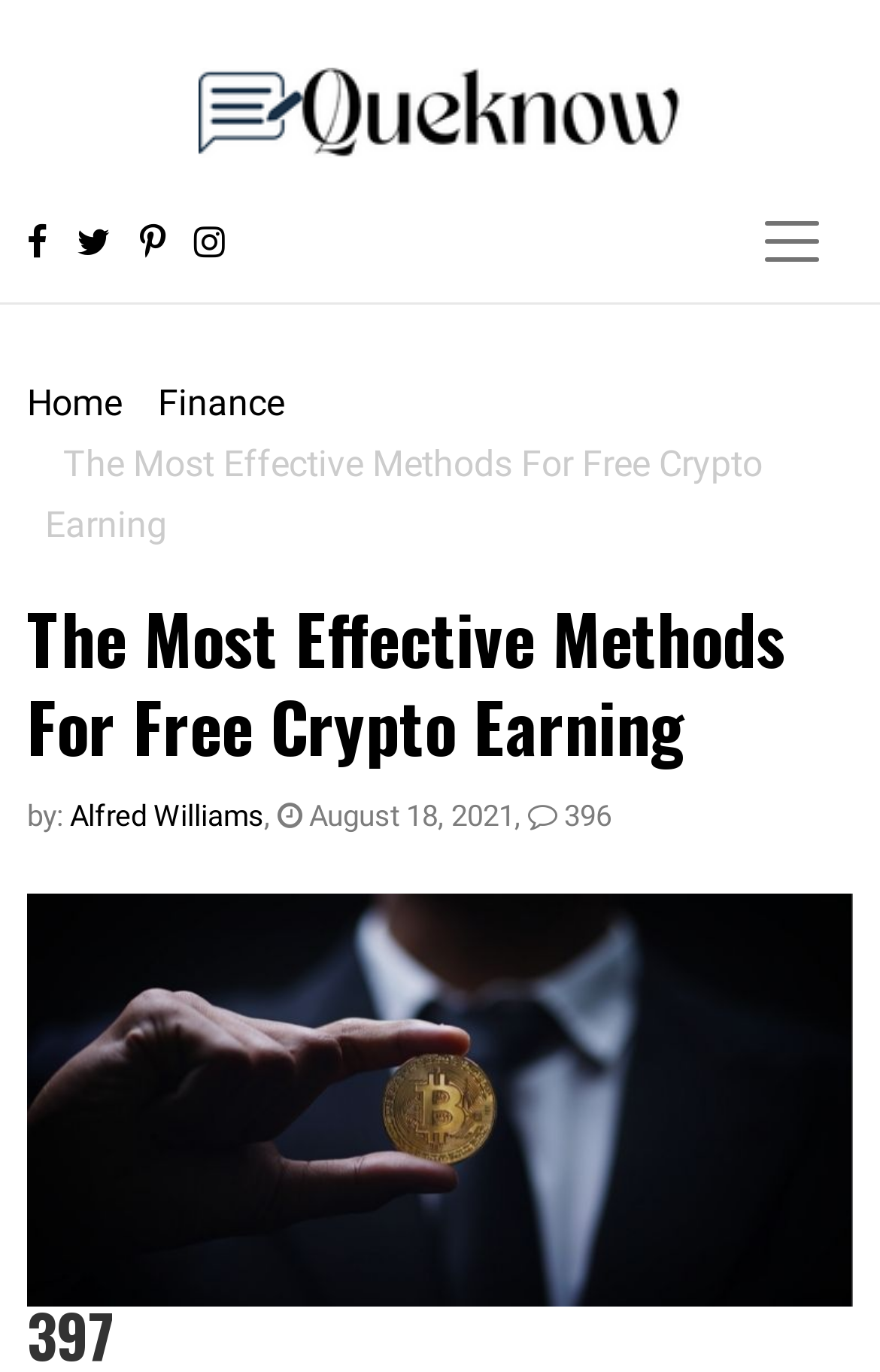When was the article published?
Could you please answer the question thoroughly and with as much detail as possible?

The publication date of the article is mentioned below the main heading, and it is 'August 18, 2021', which is a static text.